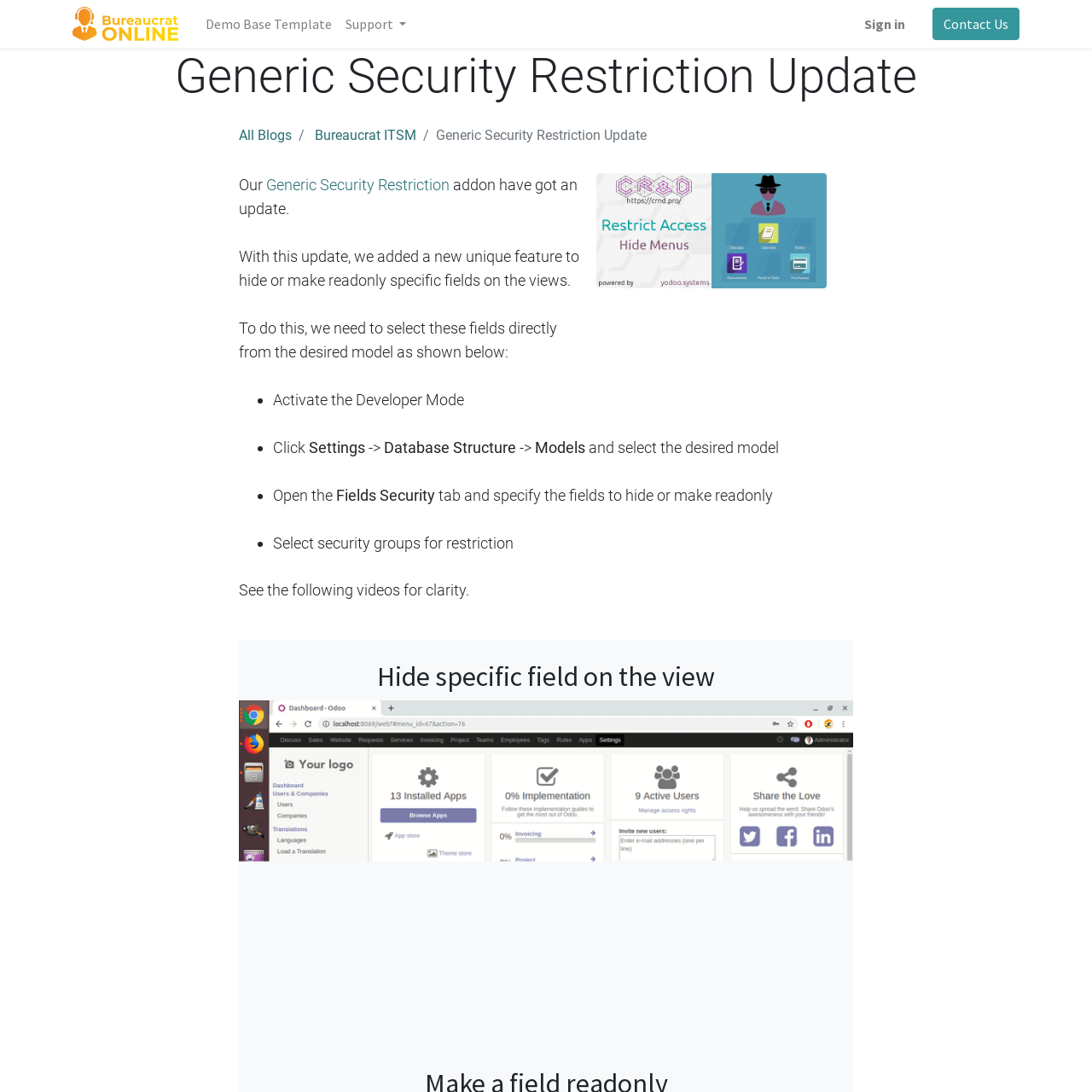Using details from the image, please answer the following question comprehensively:
What is the topic of the webpage?

The webpage is about a generic security restriction update, specifically about how to hide specific fields on the view, and it provides instructions and explanations on how to do so.